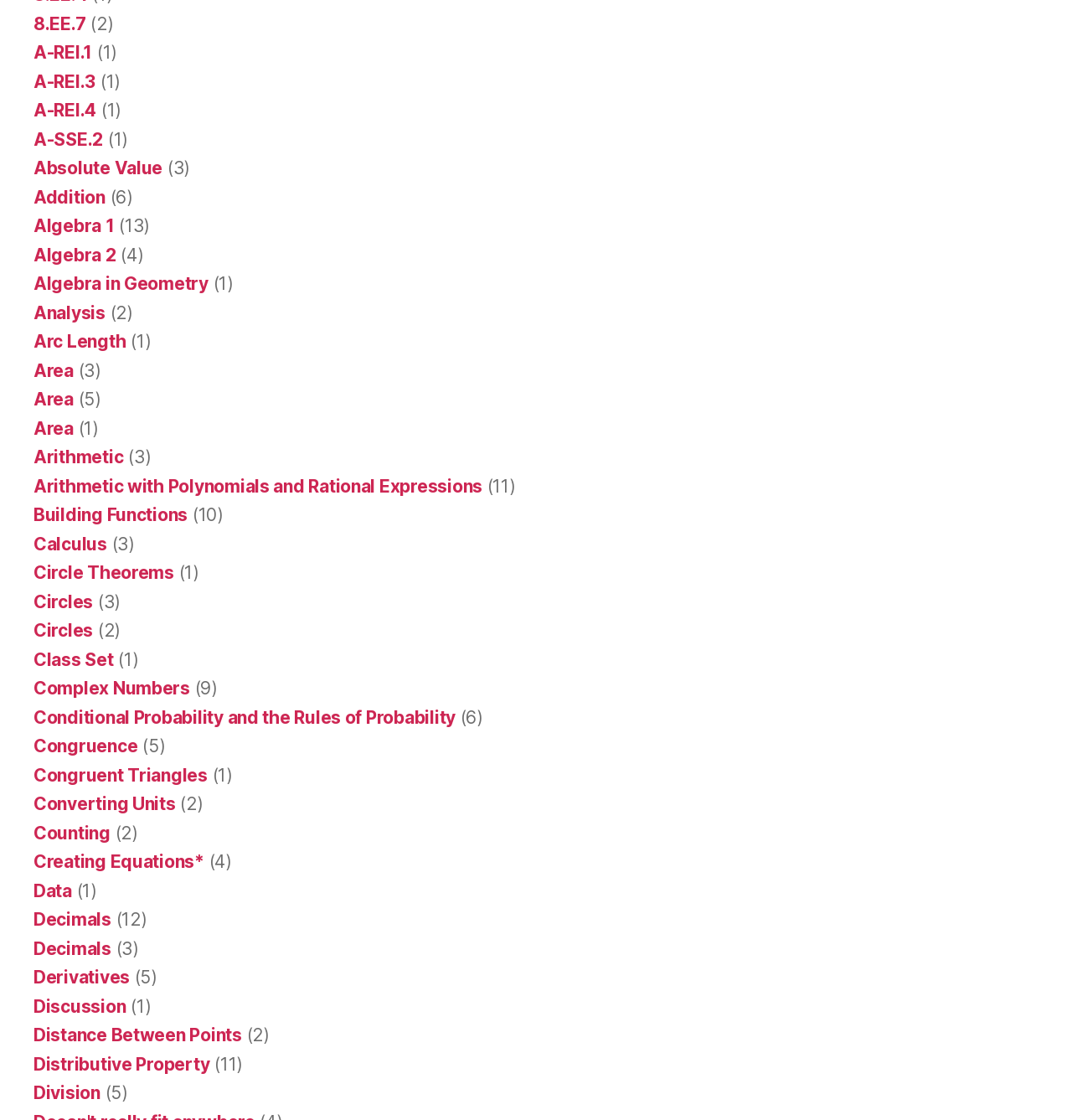Identify the bounding box coordinates of the region I need to click to complete this instruction: "Click on 'Division'".

[0.031, 0.967, 0.094, 0.985]